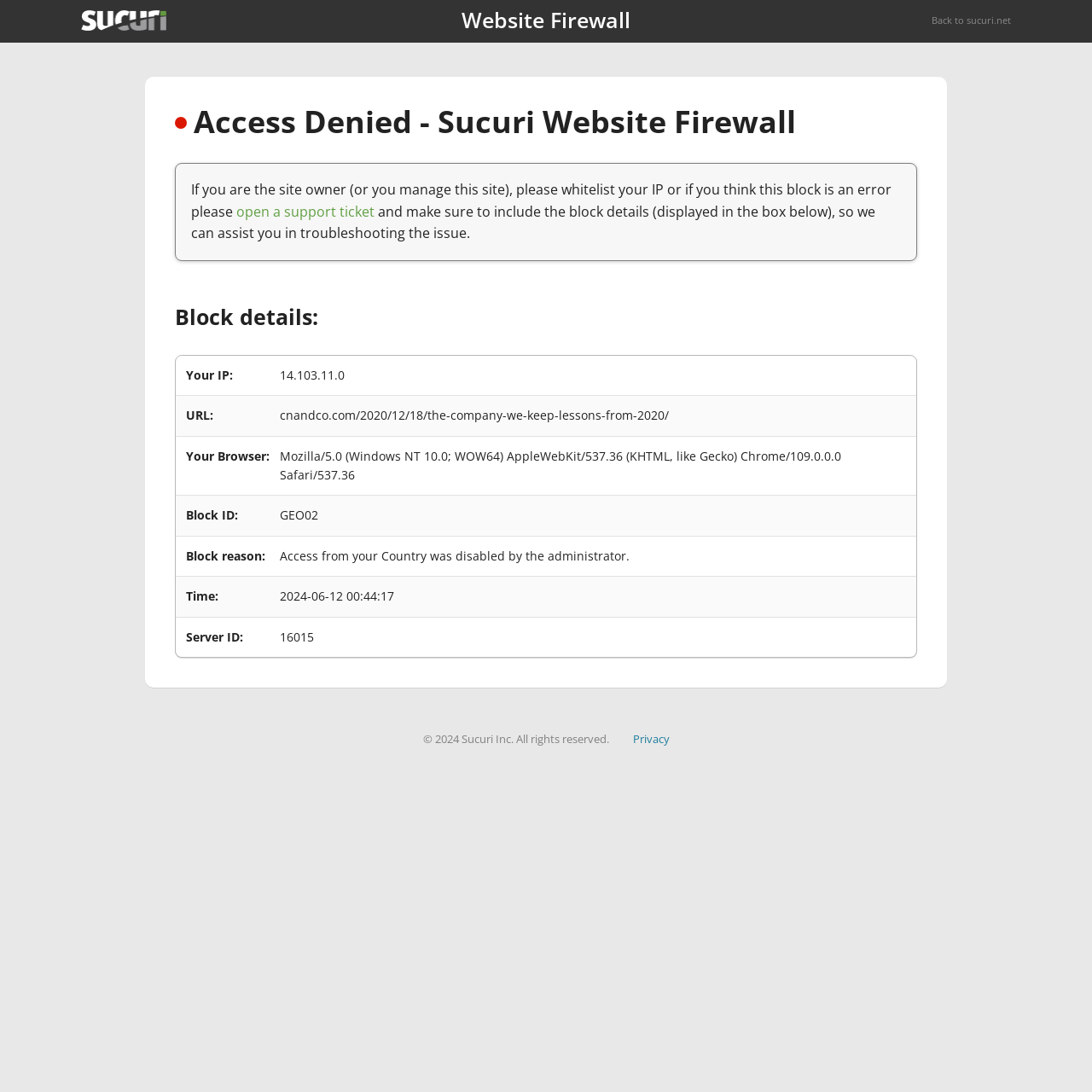Provide your answer in a single word or phrase: 
What is the URL that was blocked?

cnandco.com/2020/12/18/the-company-we-keep-lessons-from-2020/